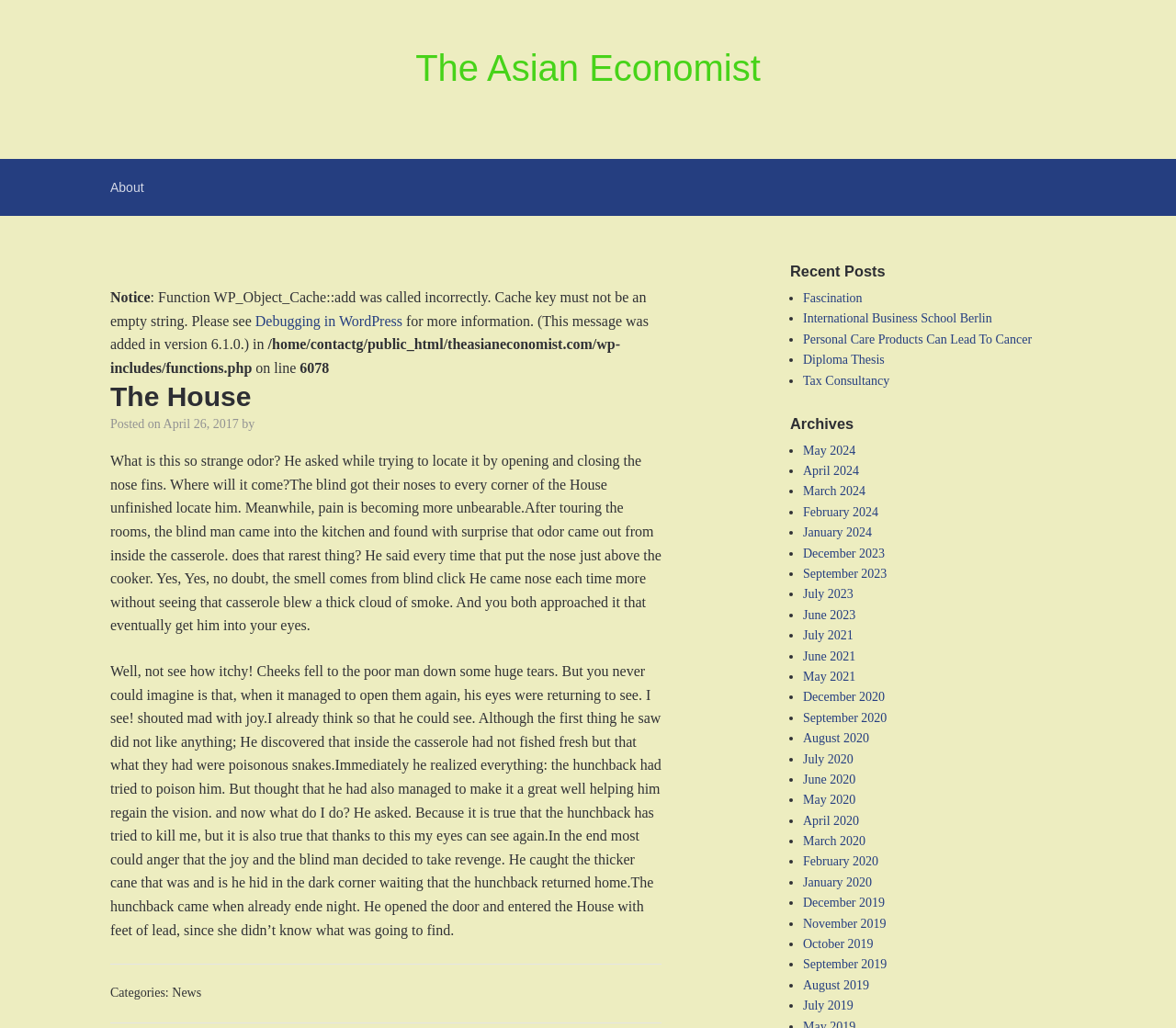Identify the bounding box of the HTML element described as: "March 2024".

[0.683, 0.471, 0.736, 0.485]